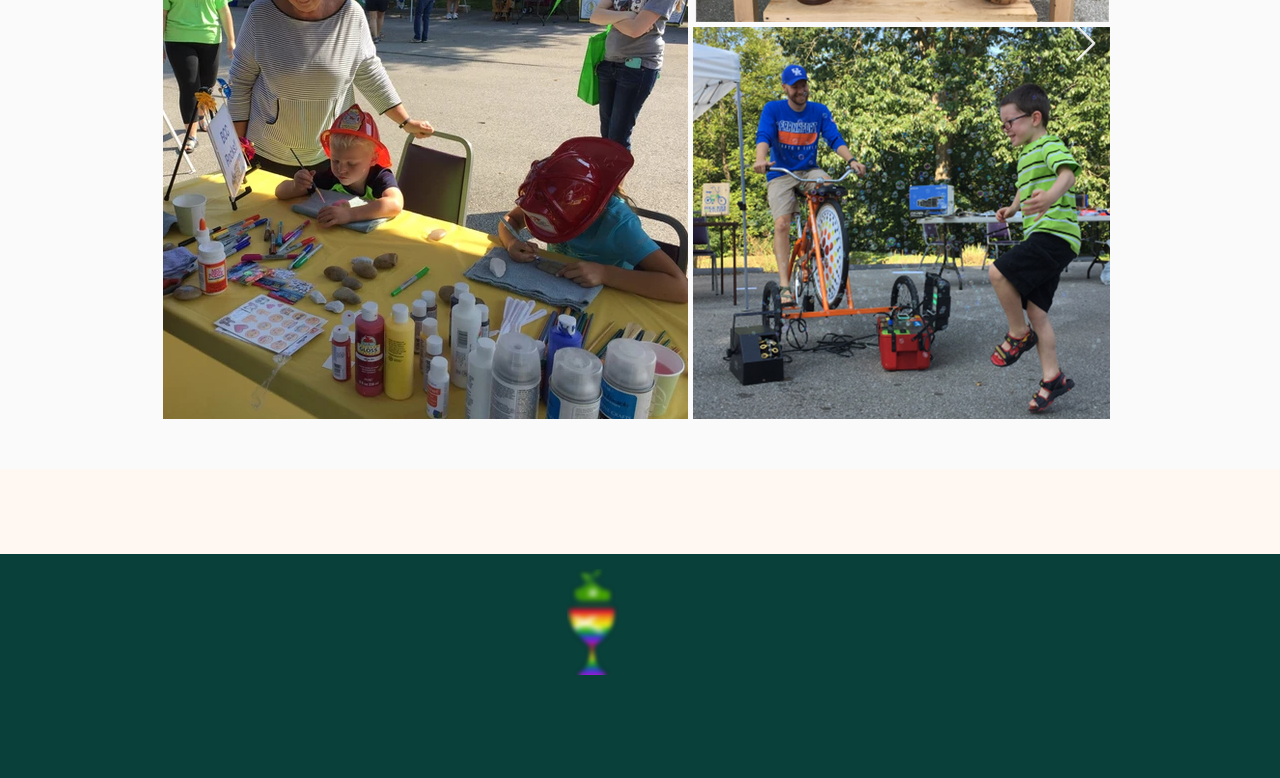What is the email address of the secretary?
Using the details shown in the screenshot, provide a comprehensive answer to the question.

I found the answer by looking at the link element with the email address 'secretary@bridgeportchristian.org', which is likely the email address of the secretary of the church.